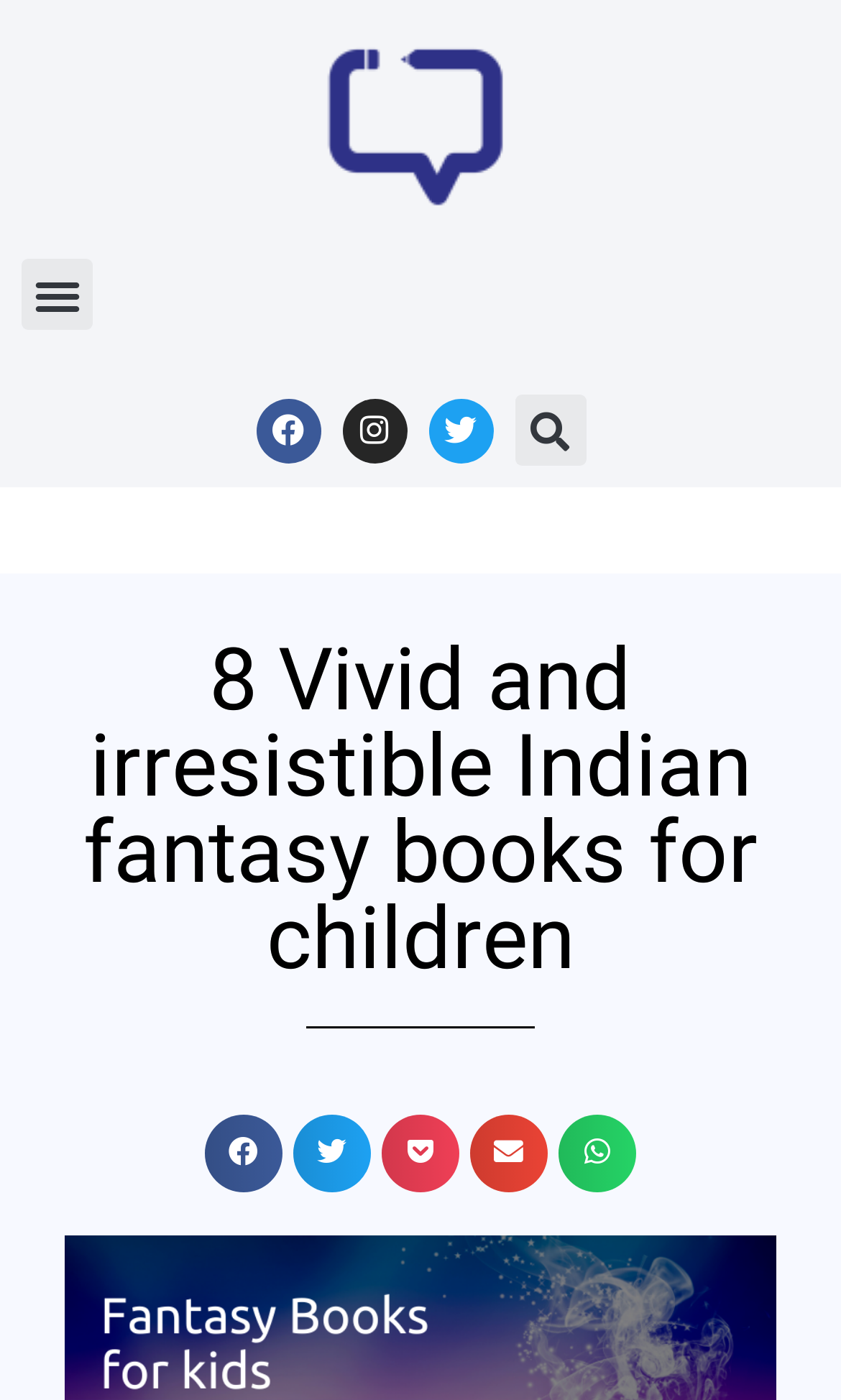Pinpoint the bounding box coordinates of the area that should be clicked to complete the following instruction: "Toggle the menu". The coordinates must be given as four float numbers between 0 and 1, i.e., [left, top, right, bottom].

[0.026, 0.185, 0.11, 0.236]